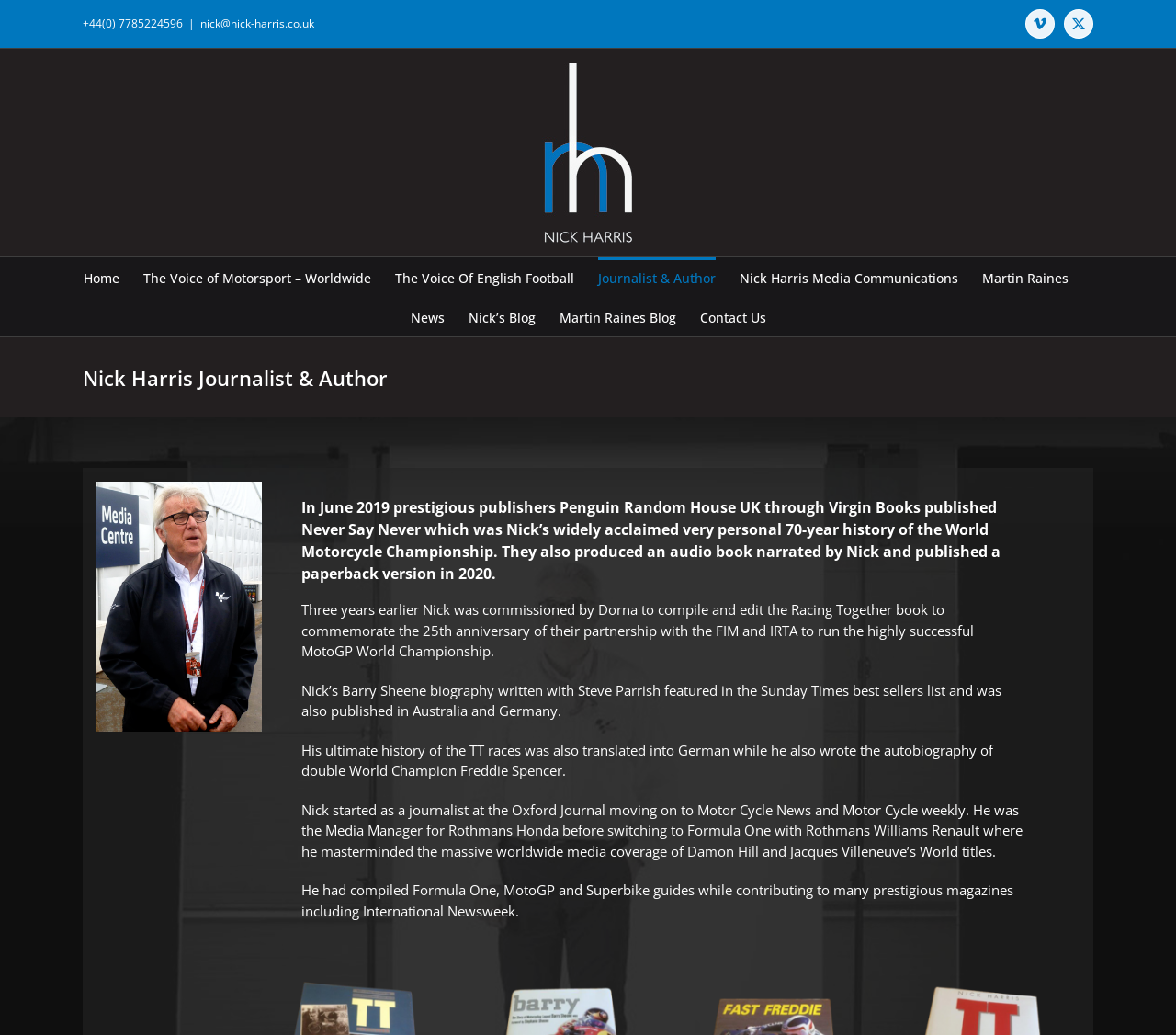Respond with a single word or phrase for the following question: 
What is the name of the Formula One driver whose World title Nick masterminded the media coverage for?

Damon Hill